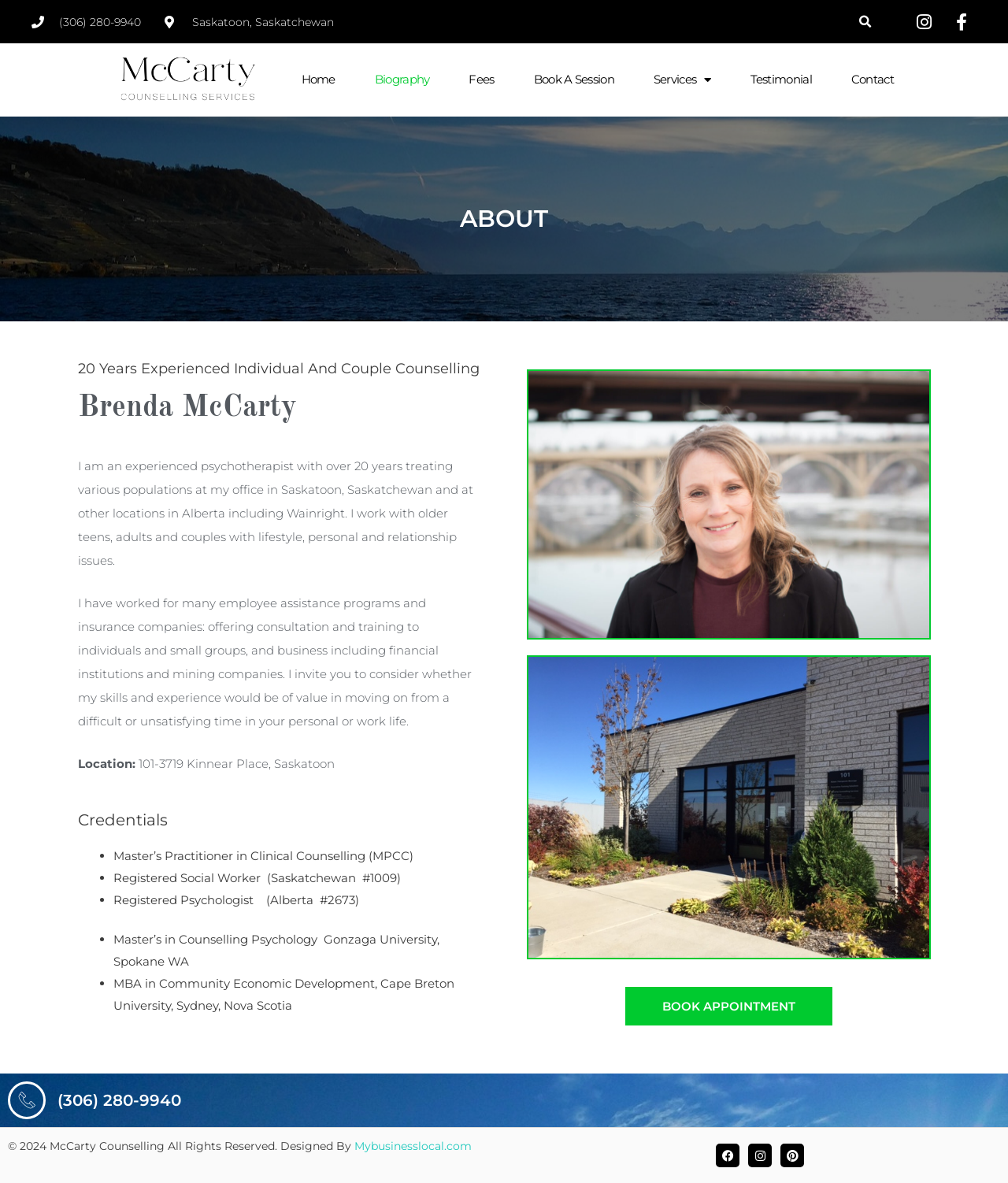Show me the bounding box coordinates of the clickable region to achieve the task as per the instruction: "Book a session".

[0.529, 0.052, 0.609, 0.083]